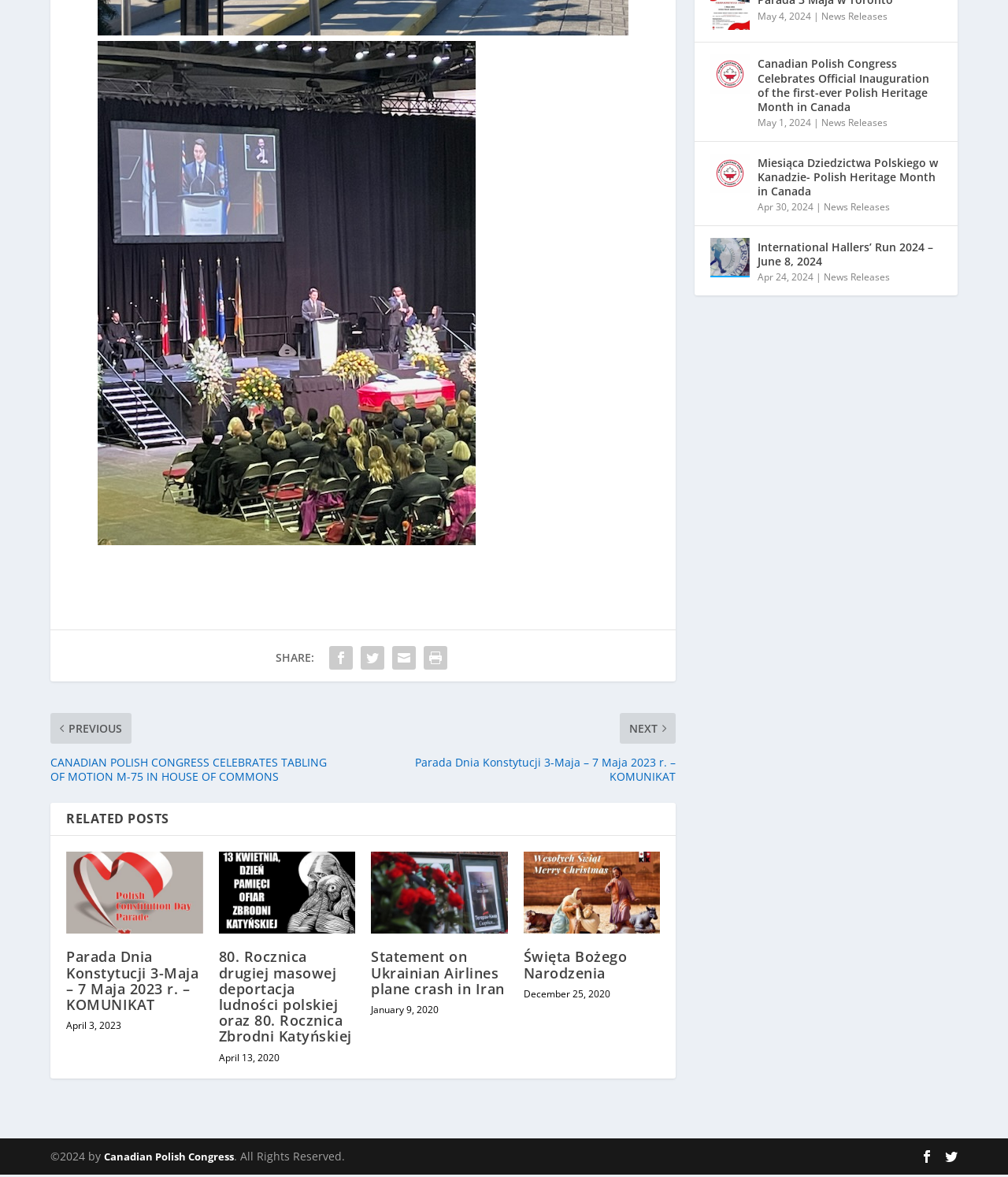Please determine the bounding box coordinates of the section I need to click to accomplish this instruction: "Visit Canadian Polish Congress website".

[0.103, 0.965, 0.232, 0.977]